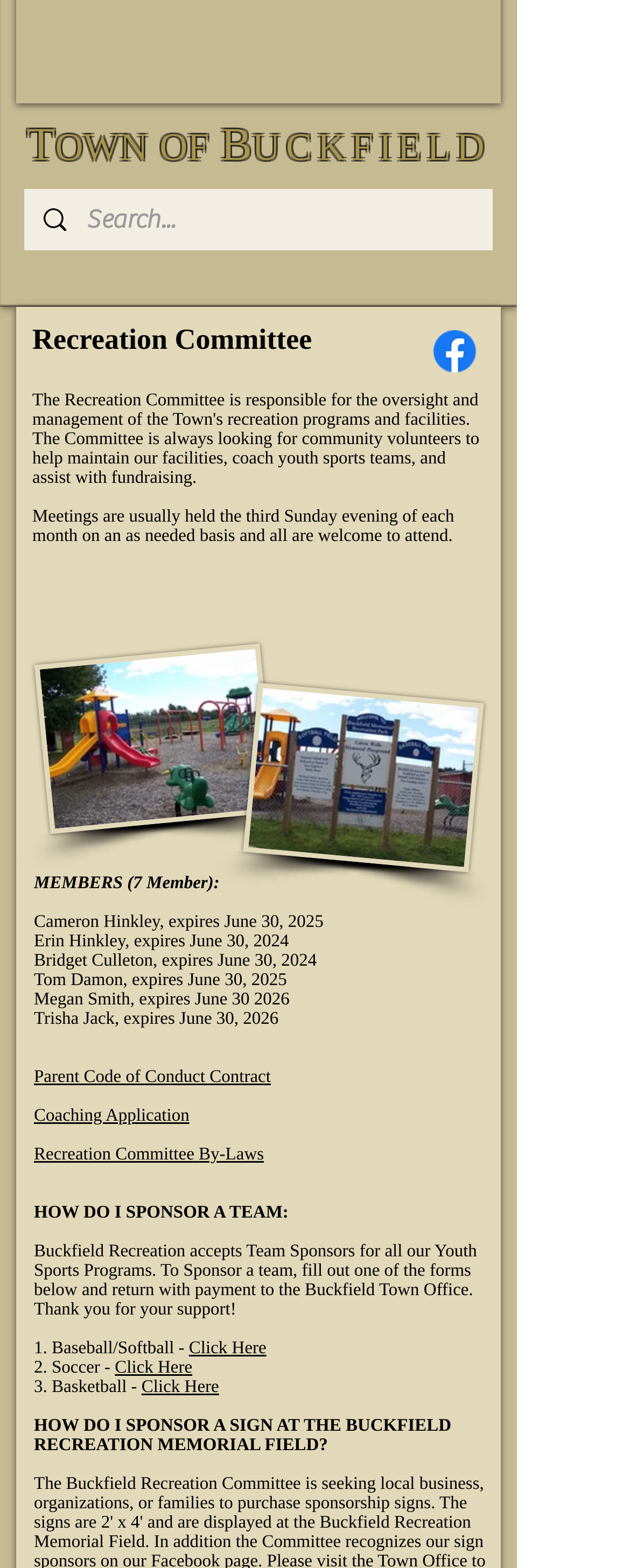Locate the UI element that matches the description Click Here in the webpage screenshot. Return the bounding box coordinates in the format (top-left x, top-left y, bottom-right x, bottom-right y), with values ranging from 0 to 1.

[0.225, 0.878, 0.348, 0.891]